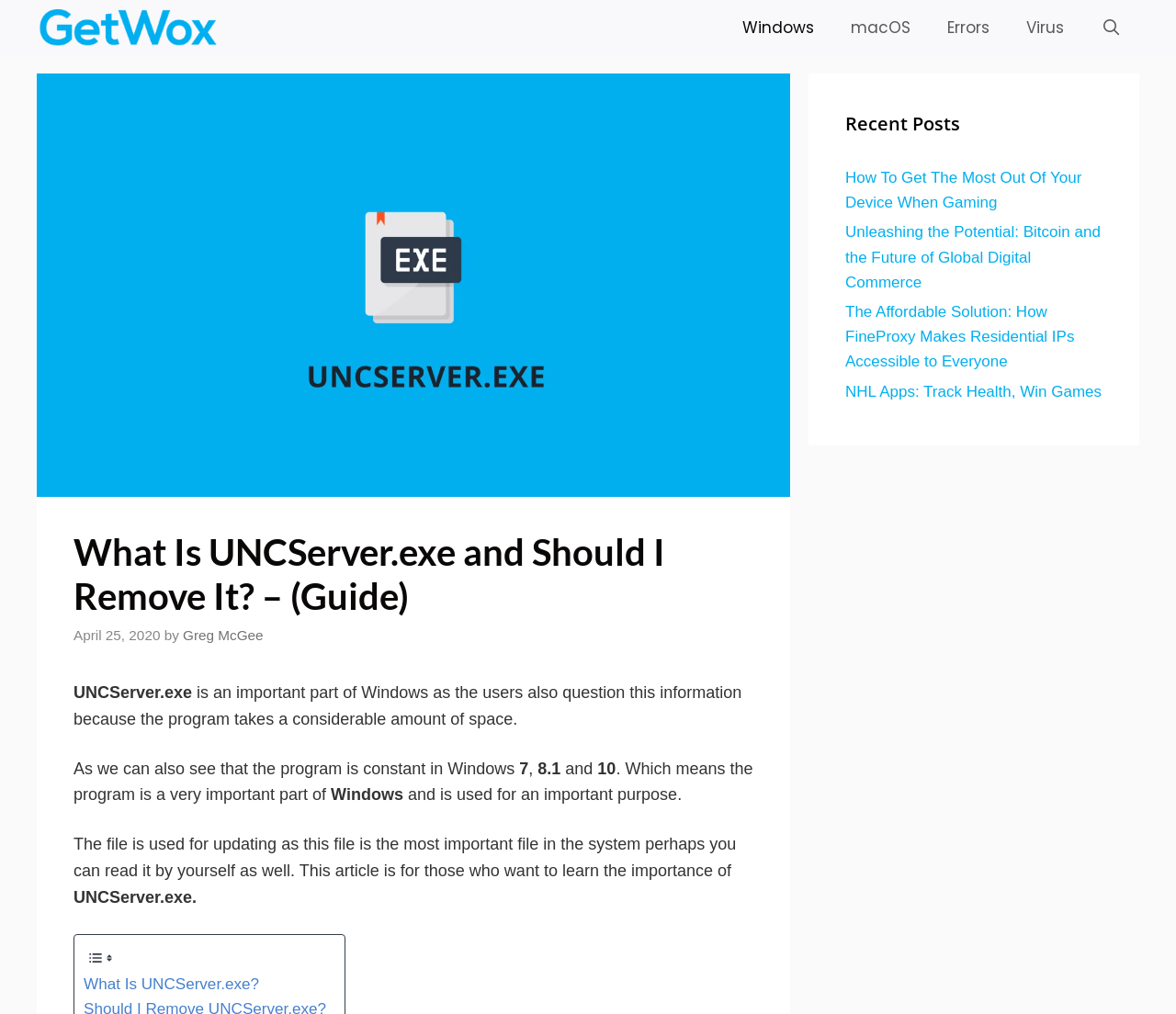Please determine the bounding box coordinates of the section I need to click to accomplish this instruction: "Read the article about UNCServer.exe".

[0.062, 0.674, 0.163, 0.692]